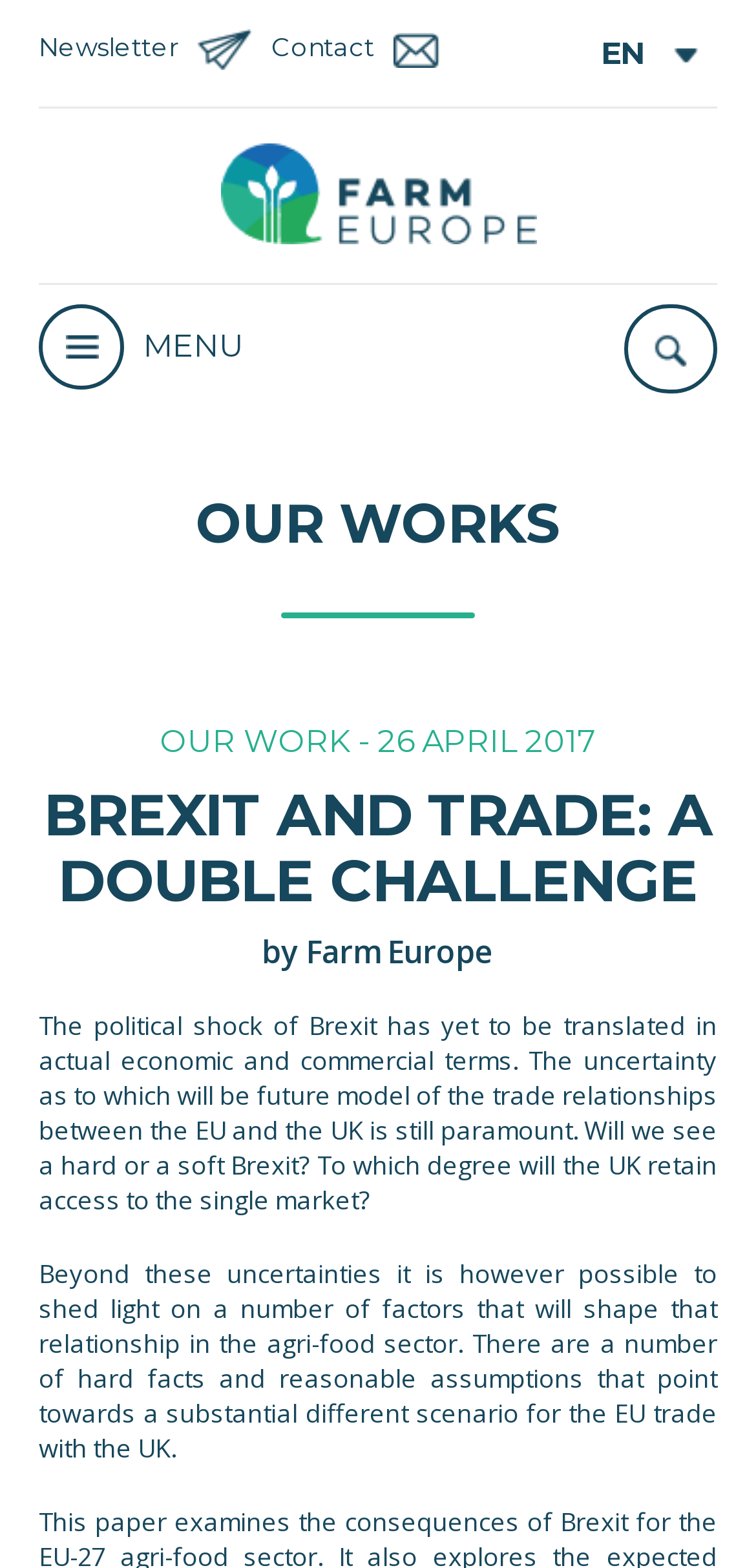Examine the screenshot and answer the question in as much detail as possible: What is the topic of the article?

The topic of the article can be determined by reading the heading 'BREXIT AND TRADE: A DOUBLE CHALLENGE' and the subsequent text, which discusses the impact of Brexit on trade relationships between the EU and the UK.